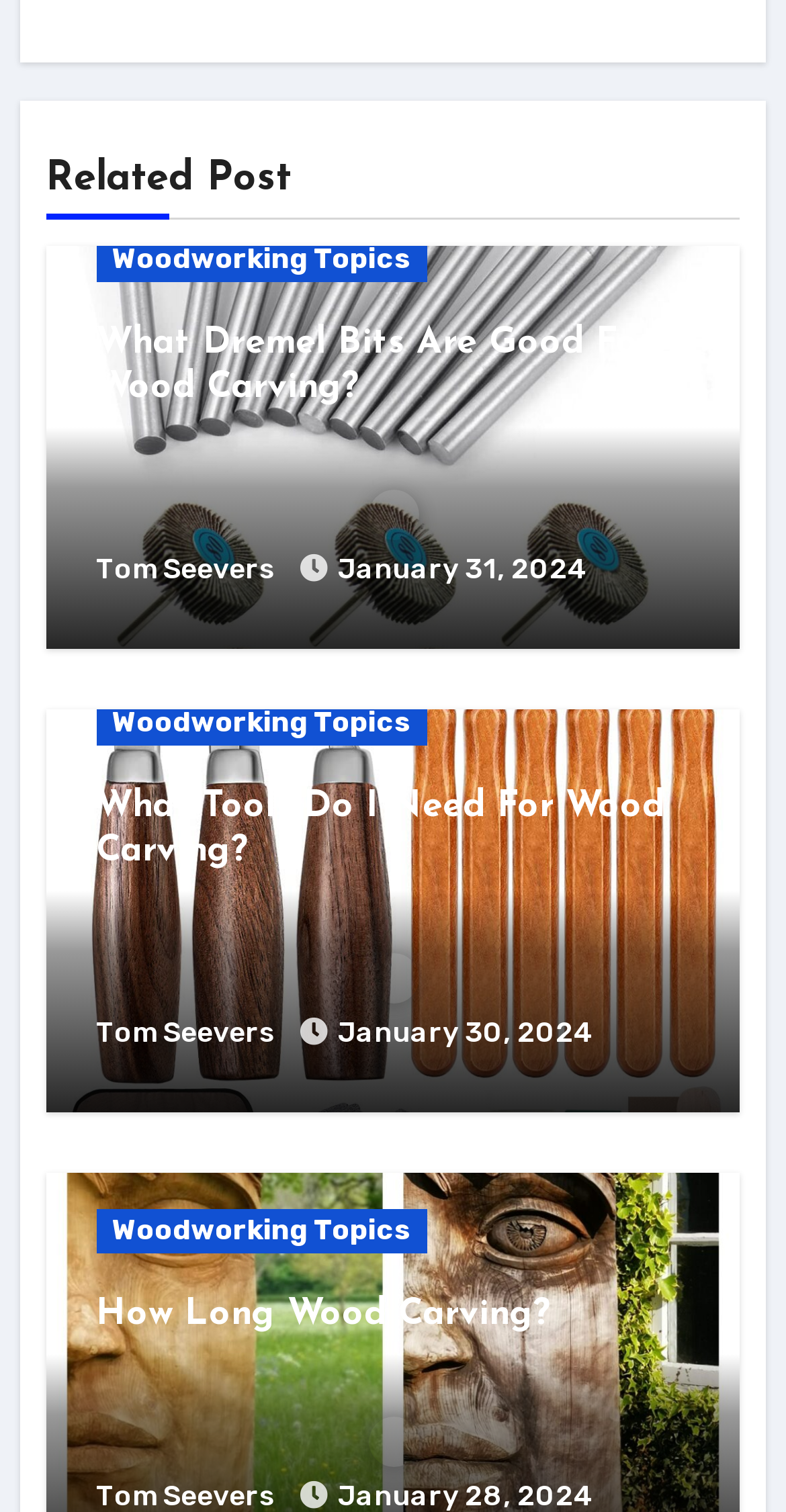Locate the bounding box coordinates of the area to click to fulfill this instruction: "View 'Woodworking Topics'". The bounding box should be presented as four float numbers between 0 and 1, in the order [left, top, right, bottom].

[0.122, 0.157, 0.543, 0.187]